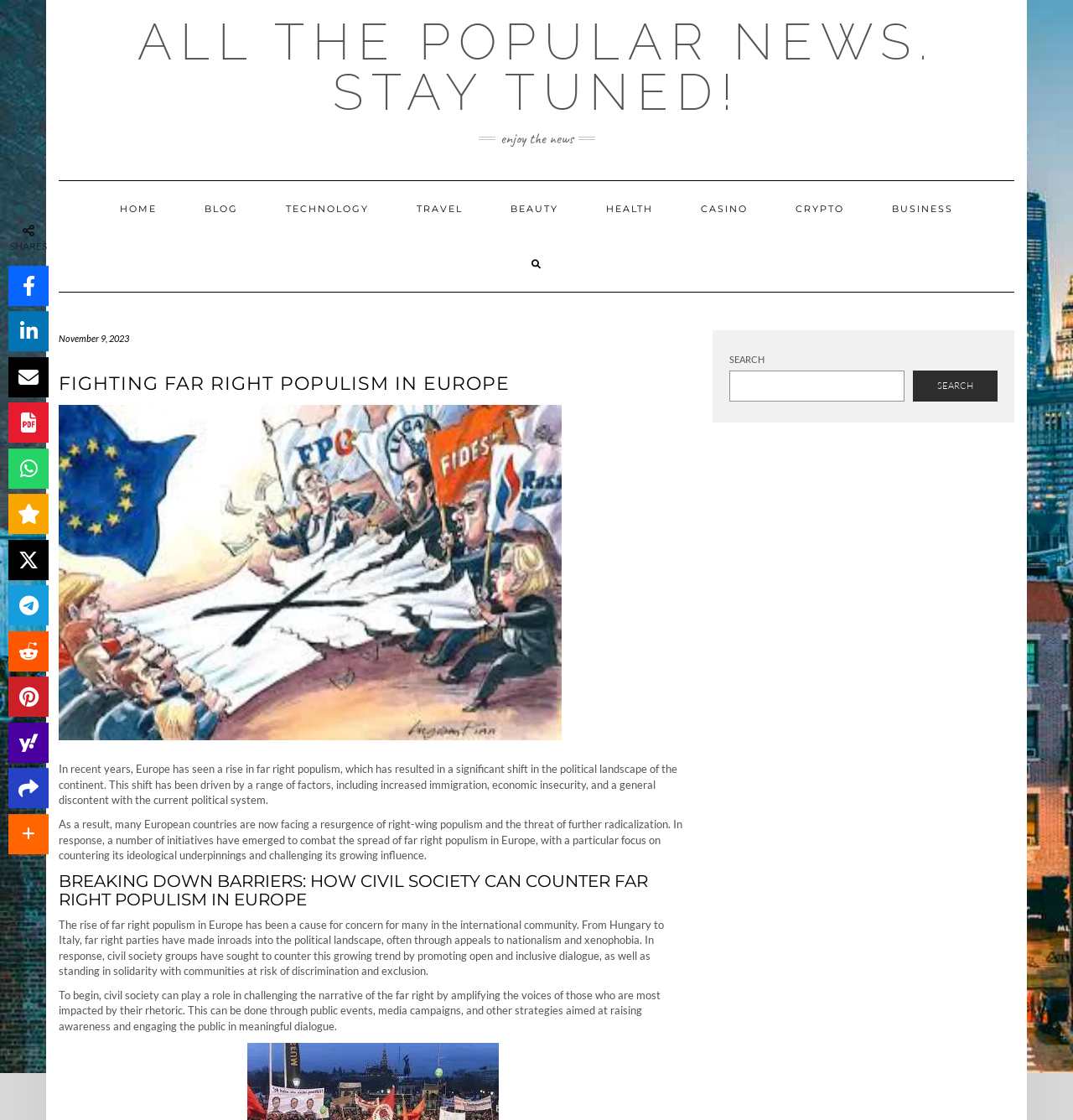Determine the bounding box coordinates for the area that should be clicked to carry out the following instruction: "Click on the 'SHARE' button".

[0.008, 0.215, 0.044, 0.225]